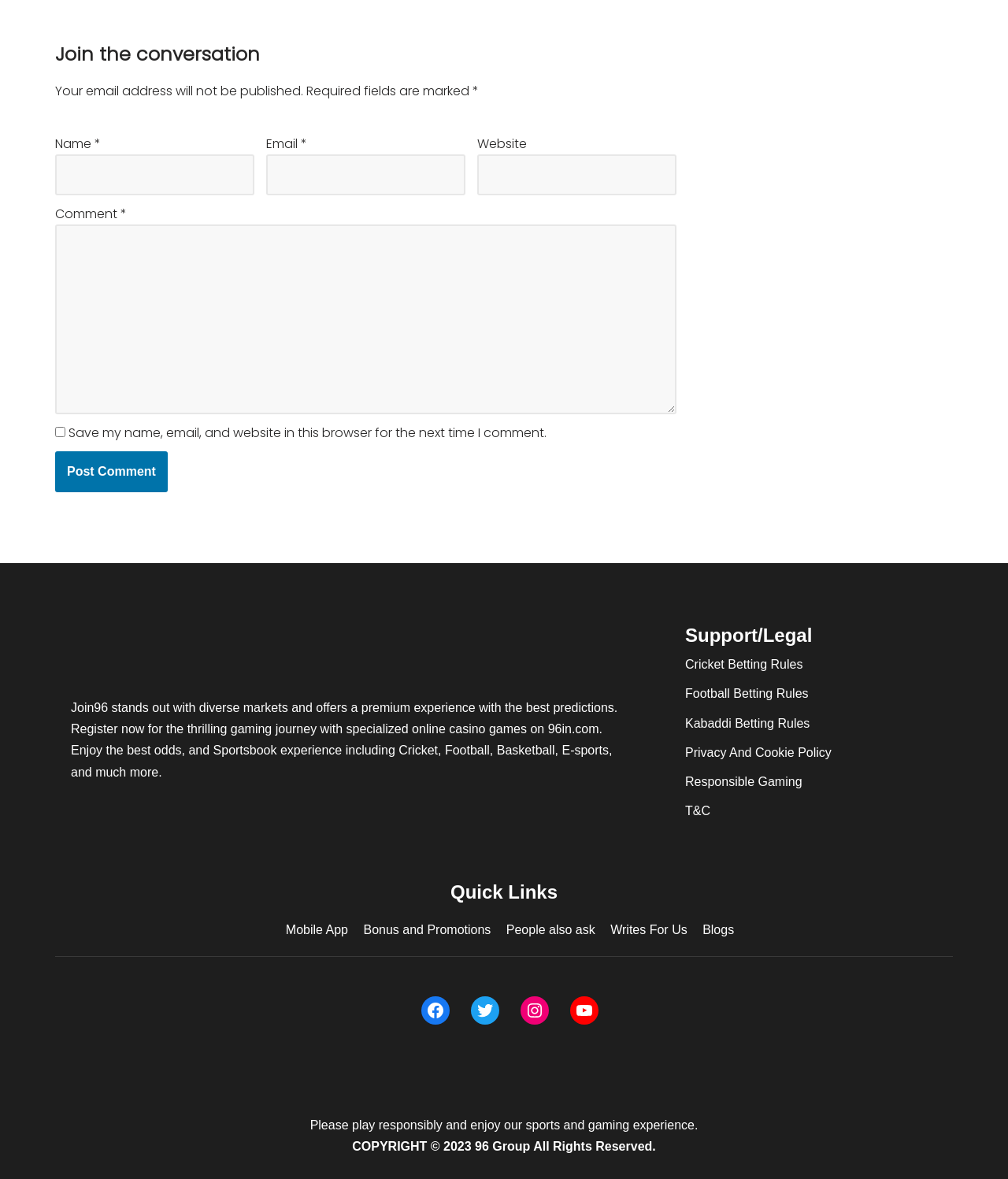What is the theme of the website?
Based on the screenshot, respond with a single word or phrase.

Gaming and sports